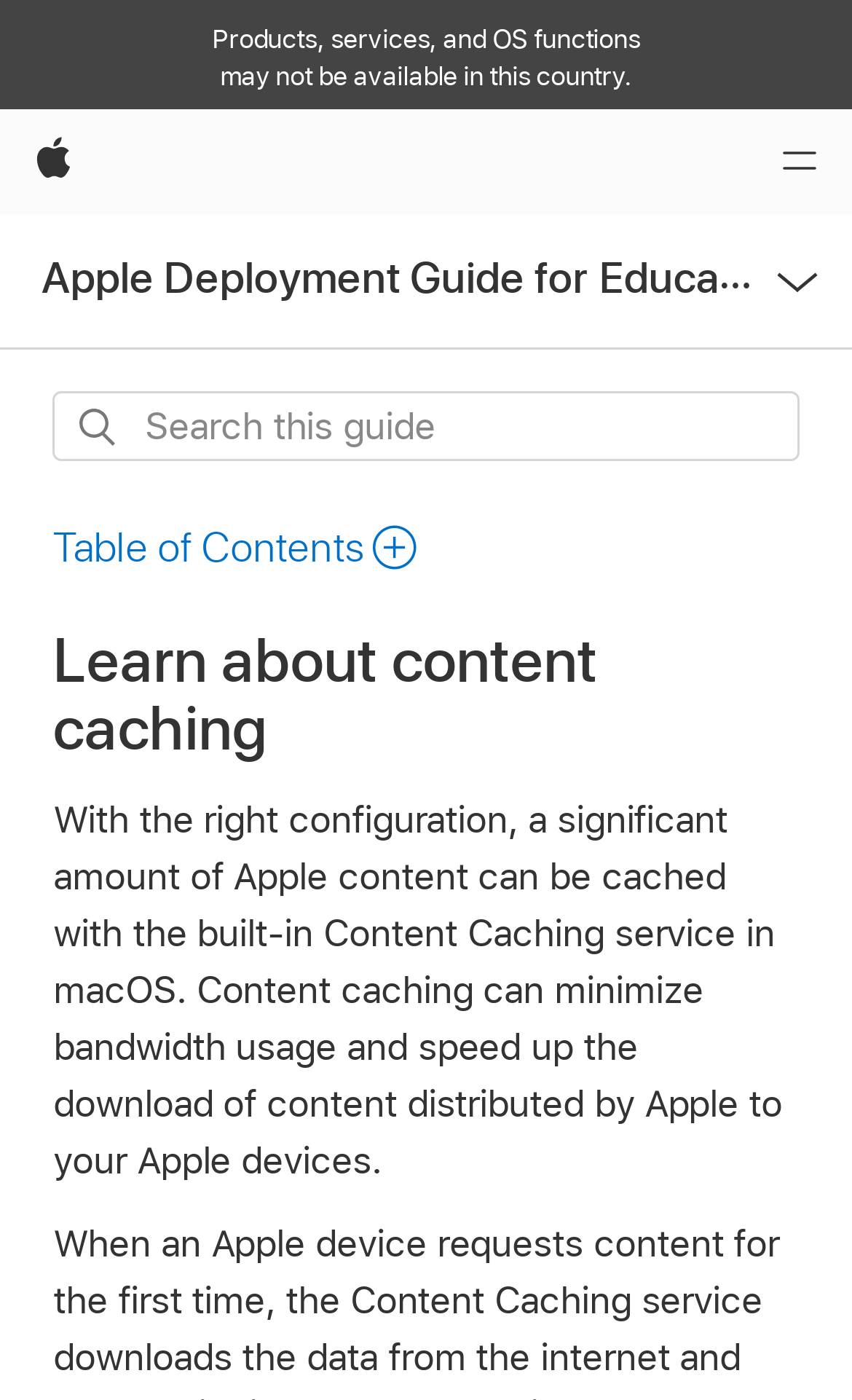Construct a comprehensive caption that outlines the webpage's structure and content.

The webpage is about learning content caching in macOS, specifically for education. At the top, there is a navigation bar with a "Global" section that contains a link to "Apple" accompanied by a small image, and a "Menu" button on the right side with an icon. Below this navigation bar, there is a "Local Navigation" section that includes a link to the "Apple Deployment Guide for Education" and a "Table of Contents" button with an icon.

On the left side of the page, there is a search form with a text box and a "Submit Search" button, although the button is currently disabled. Above the search form, there is a heading that reads "Learn about content caching". The main content of the page is a paragraph that explains the benefits of content caching in macOS, stating that it can minimize bandwidth usage and speed up the download of content distributed by Apple to Apple devices.

There are two static text elements at the top of the page, one mentioning products and services that may not be available in certain countries, and another that appears to be a disclaimer or warning.